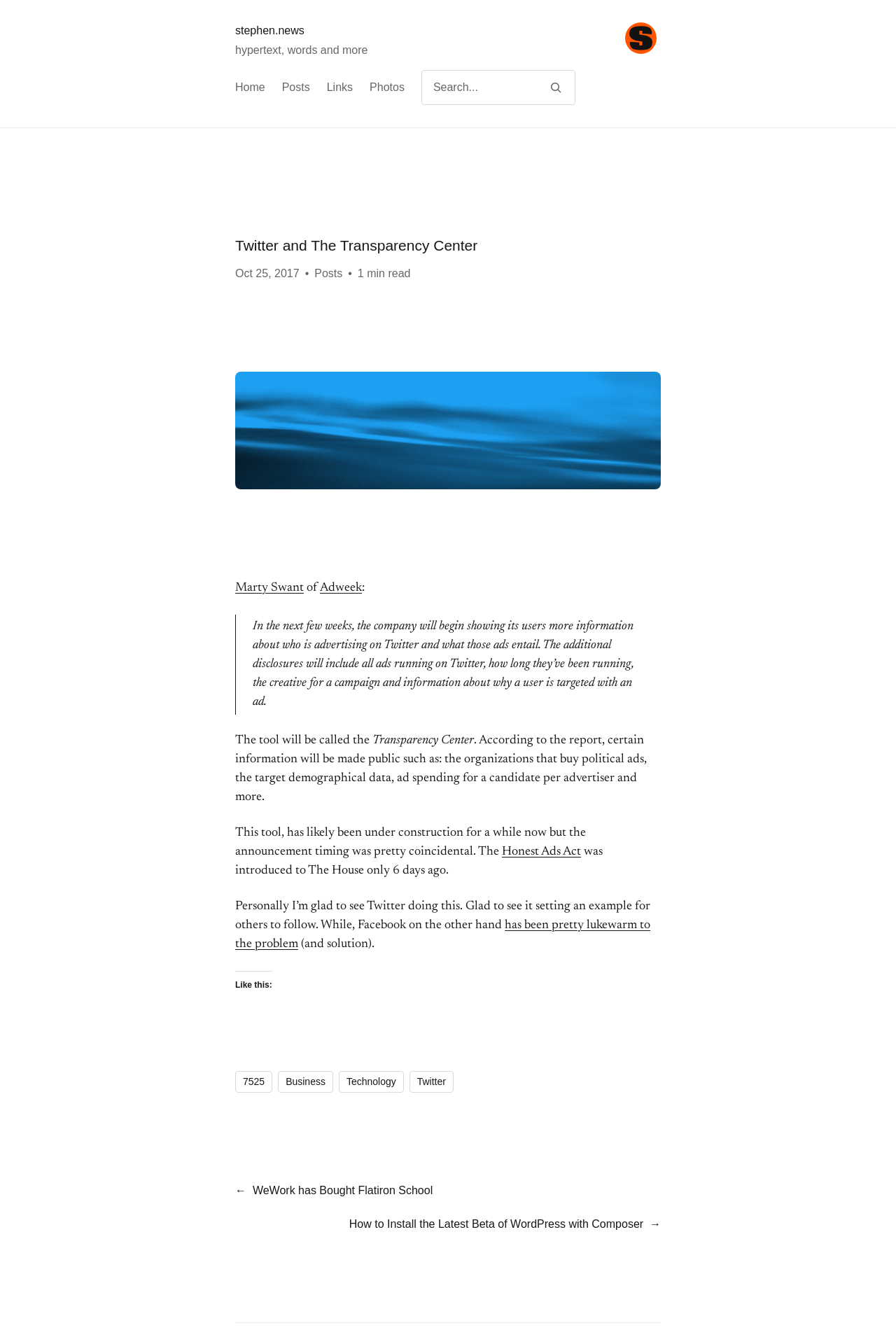Please identify the bounding box coordinates of the element that needs to be clicked to perform the following instruction: "Read the post about Twitter and The Transparency Center".

[0.262, 0.176, 0.738, 0.193]